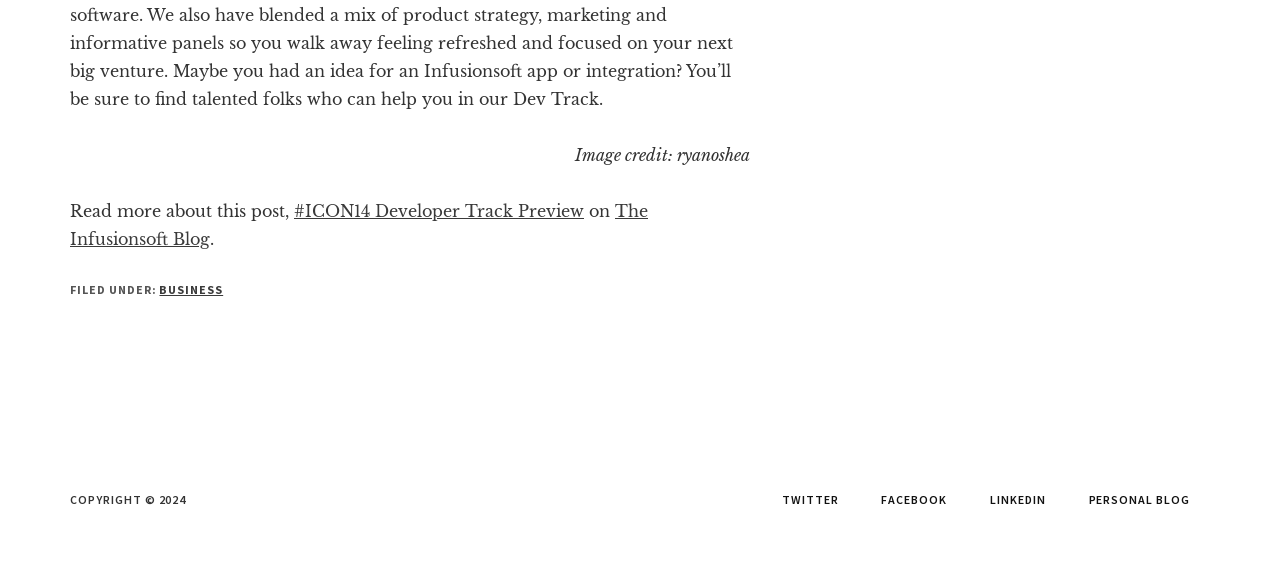Provide the bounding box coordinates in the format (top-left x, top-left y, bottom-right x, bottom-right y). All values are floating point numbers between 0 and 1. Determine the bounding box coordinate of the UI element described as: The Infusionsoft Blog

[0.055, 0.355, 0.506, 0.44]